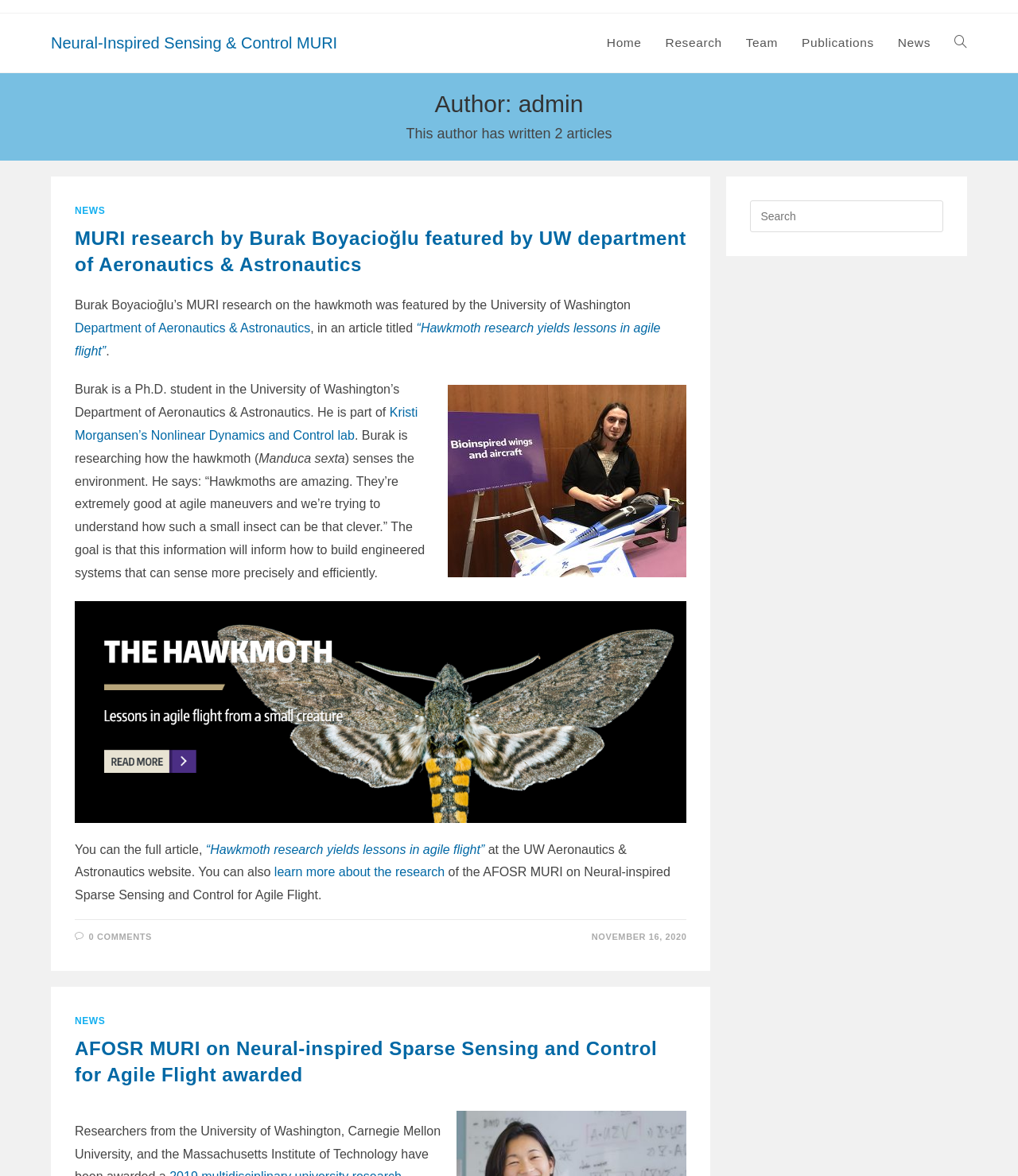Please specify the coordinates of the bounding box for the element that should be clicked to carry out this instruction: "View the news article 'AFOSR MURI on Neural-inspired Sparse Sensing and Control for Agile Flight awarded'". The coordinates must be four float numbers between 0 and 1, formatted as [left, top, right, bottom].

[0.073, 0.882, 0.646, 0.923]